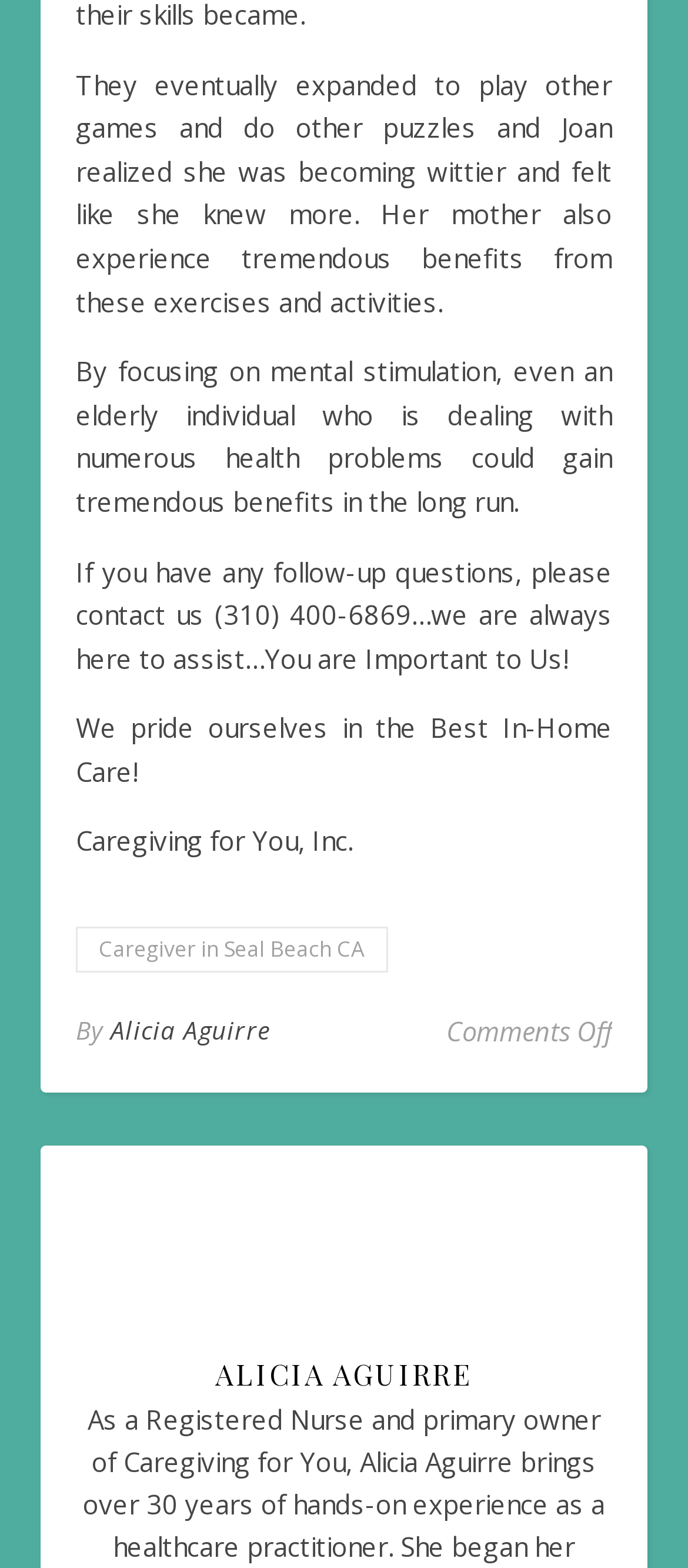Reply to the question with a single word or phrase:
What is the name of the company?

Caregiving for You, Inc.